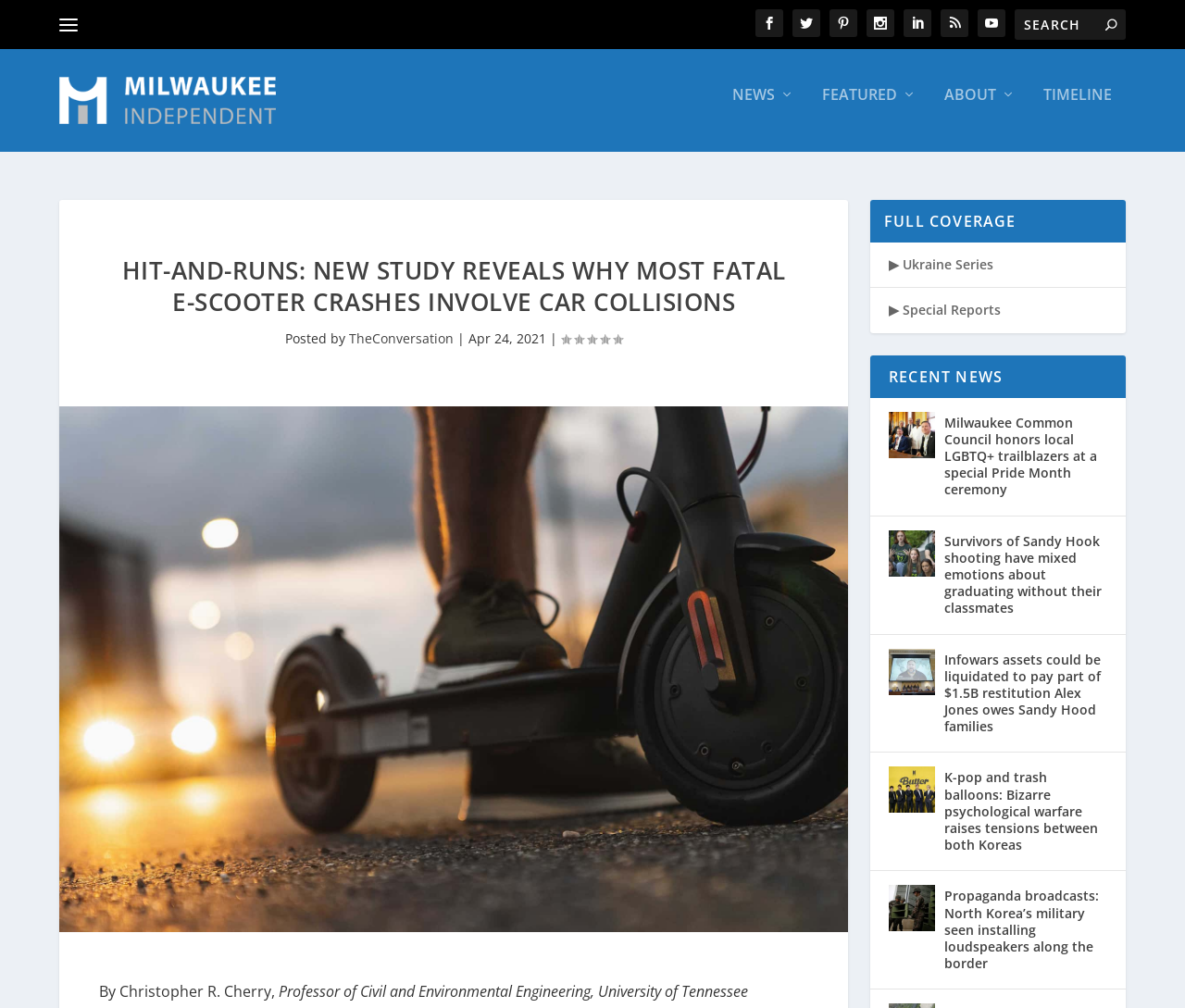What is the category of the link 'Ukraine Series'?
Look at the image and respond with a single word or a short phrase.

FULL COVERAGE